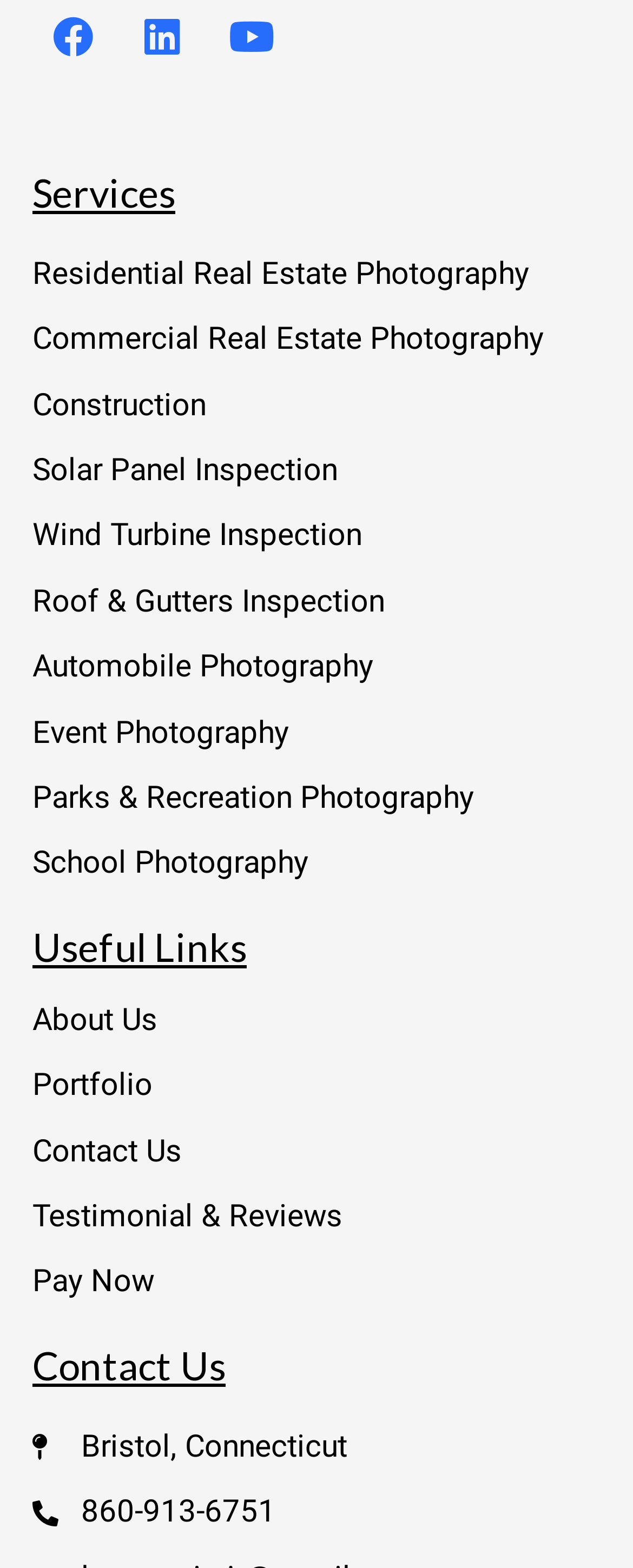Respond to the following question using a concise word or phrase: 
How many services are offered?

11